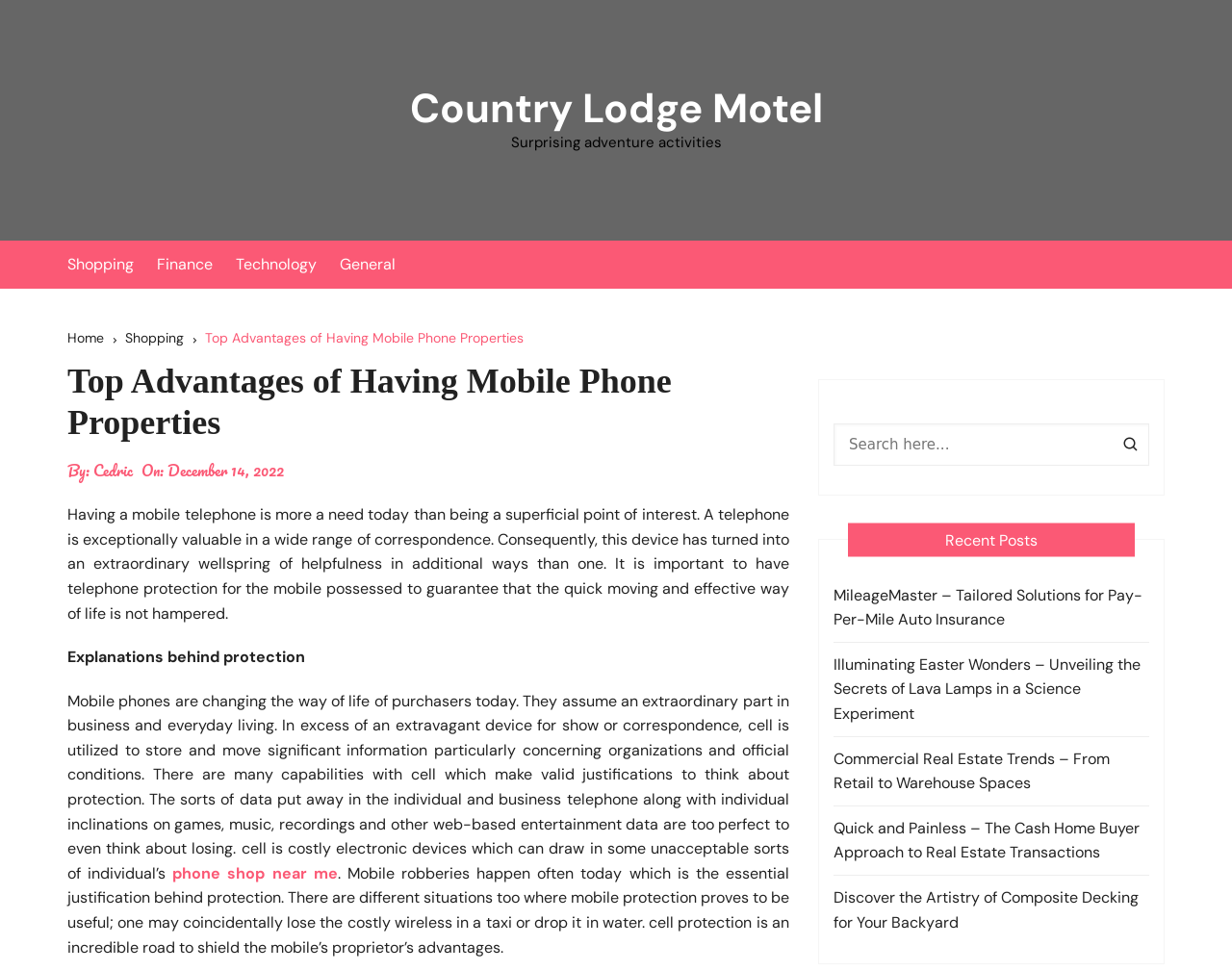Please identify the coordinates of the bounding box for the clickable region that will accomplish this instruction: "Click on the 'Country Lodge Motel' link".

[0.332, 0.084, 0.668, 0.139]